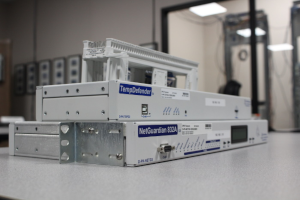What is the context of the image?
Please answer the question as detailed as possible.

The image is featured in the context of training and expertise offered by DPS Telecom, primarily aimed at improving operational efficiency in network management, indicating that the image is used to educate or train professionals in the field of network management.